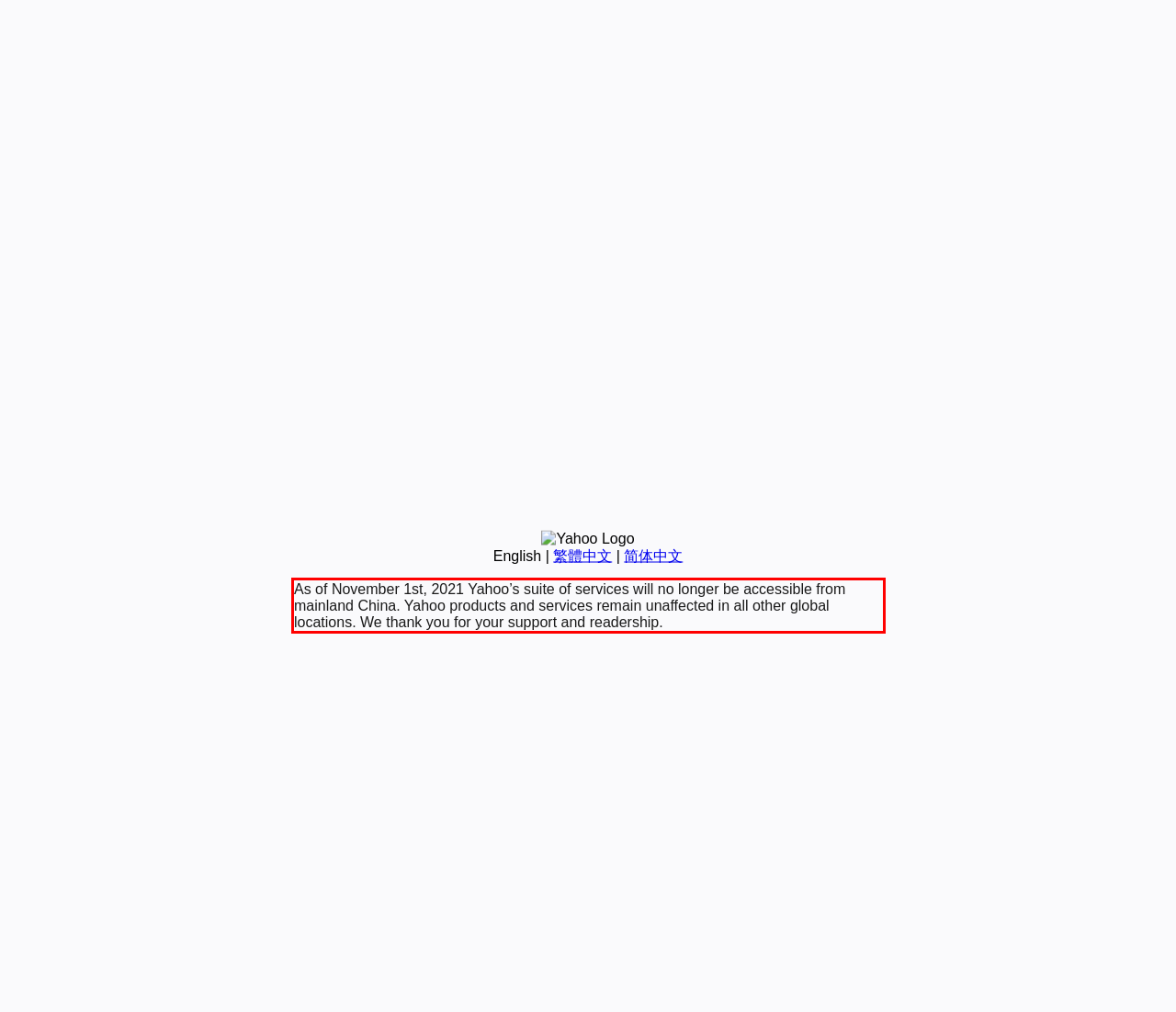Please use OCR to extract the text content from the red bounding box in the provided webpage screenshot.

As of November 1st, 2021 Yahoo’s suite of services will no longer be accessible from mainland China. Yahoo products and services remain unaffected in all other global locations. We thank you for your support and readership.